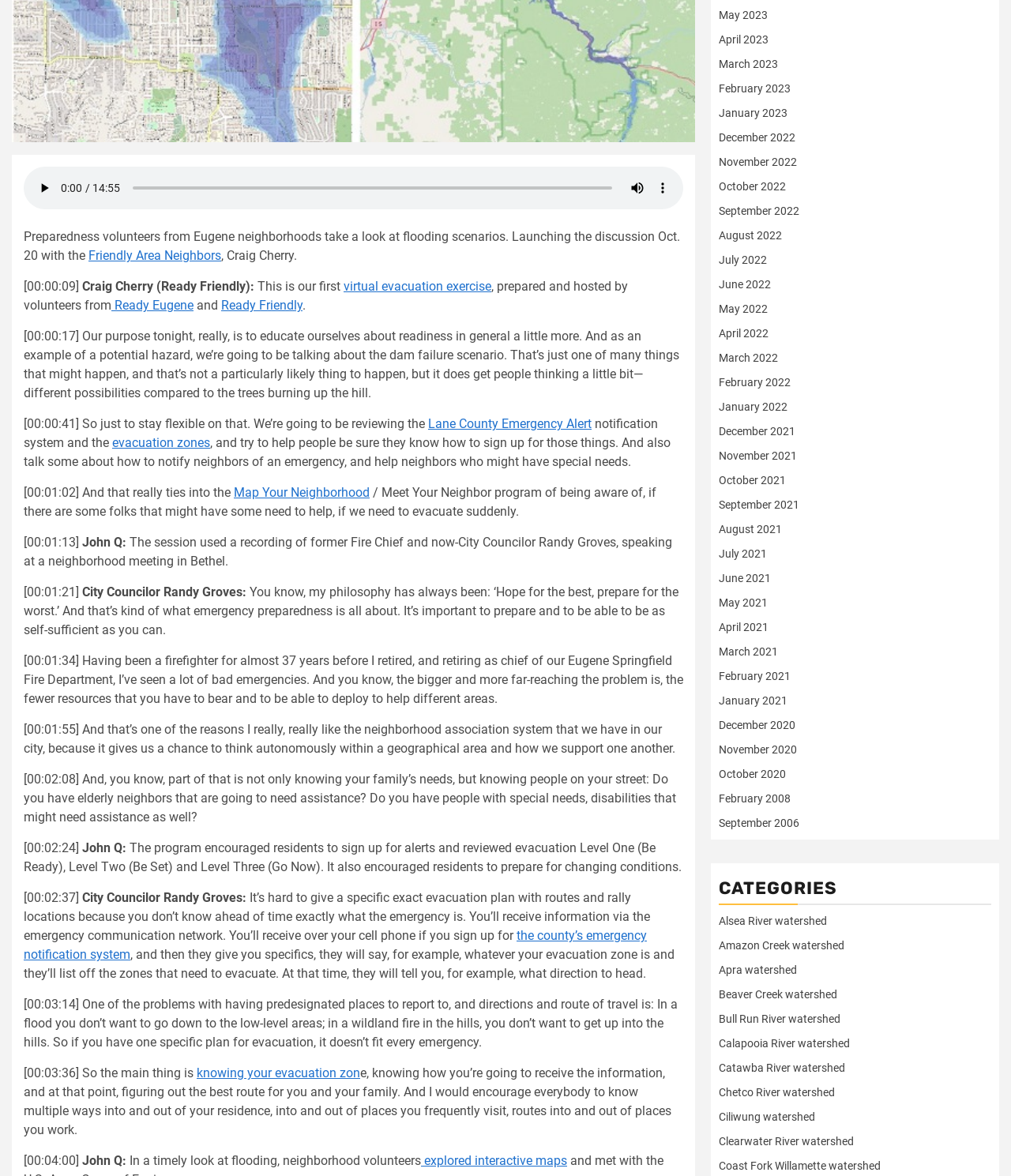Carefully observe the image and respond to the question with a detailed answer:
What is the purpose of the neighborhood association system?

According to the text, the purpose of the neighborhood association system is to support one another, as mentioned in the sentence 'And that’s one of the reasons I really, really like the neighborhood association system that we have in our city, because it gives us a chance to think autonomously within a geographical area and how we support one another.'